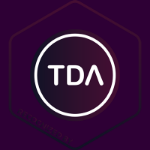Provide a one-word or short-phrase response to the question:
What color is the circular outline around the logo?

white